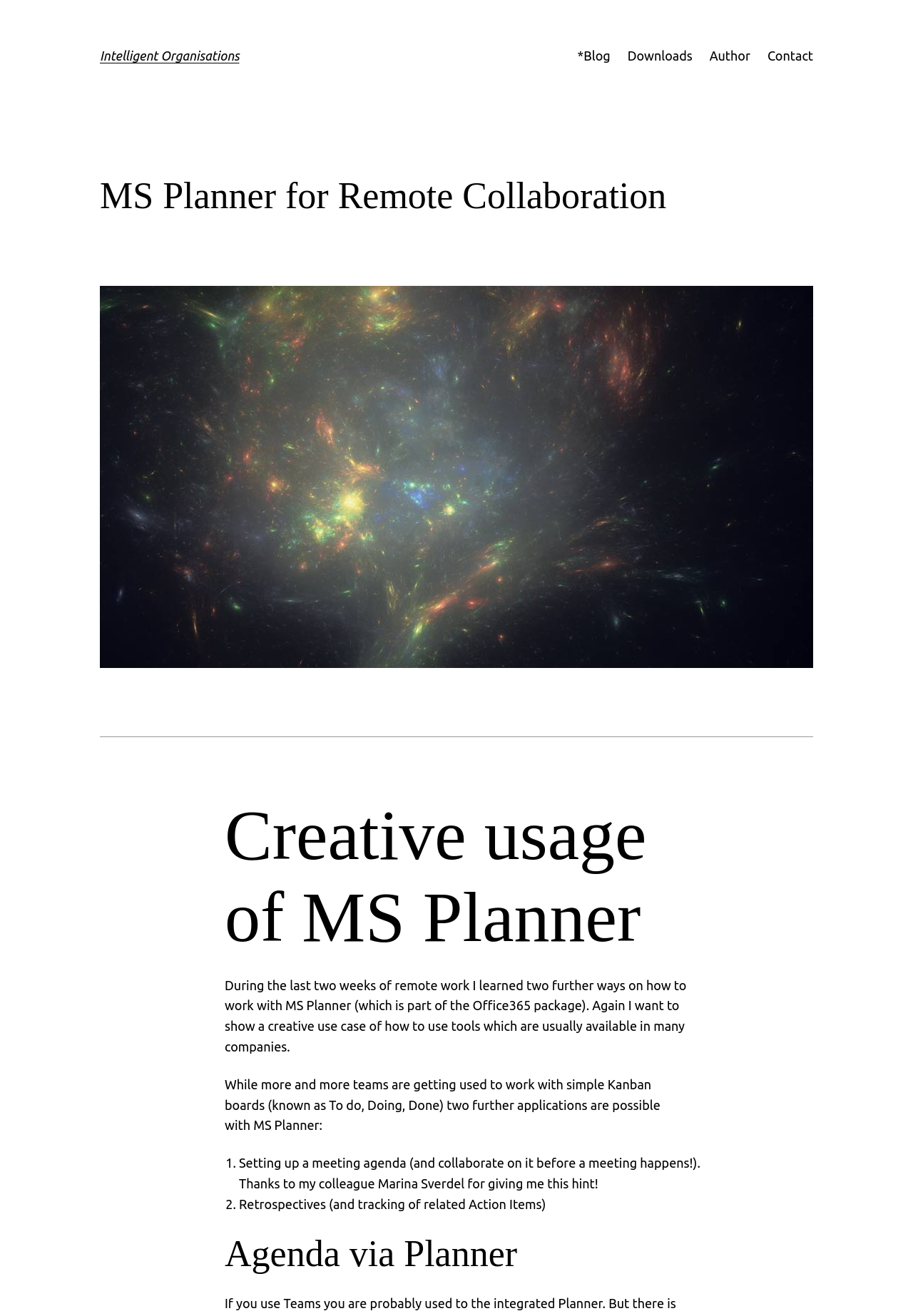Offer a detailed explanation of the webpage layout and contents.

The webpage is about using Microsoft Planner in a creative way, beyond its typical planning function. At the top, there is a heading "Intelligent Organisations" with a link to the same name, situated on the left side of the page. To the right of this heading is a menu with links to "Blog", "Downloads", "Author", and "Contact". Below the menu, there is a larger heading "MS Planner for Remote Collaboration" that spans across the page.

Below this heading, there is a figure or image that takes up a significant portion of the page. A horizontal separator line divides the page, separating the top section from the rest of the content. 

The main content of the page starts with a heading "Creative usage of MS Planner" situated on the left side of the page. Below this heading, there are two paragraphs of text that discuss the author's experience with using MS Planner in a creative way. The text explains that the author has learned two new ways to use MS Planner during remote work and wants to share these use cases.

Following the paragraphs, there is a numbered list with two items. The first item, marked as "1.", describes setting up a meeting agenda using MS Planner, and the second item, marked as "2.", discusses using MS Planner for retrospectives and tracking action items. Each list item has a brief description of the use case.

Finally, there is a heading "Agenda via Planner" situated below the list, which likely introduces a section that provides more details on using MS Planner for agenda setting.